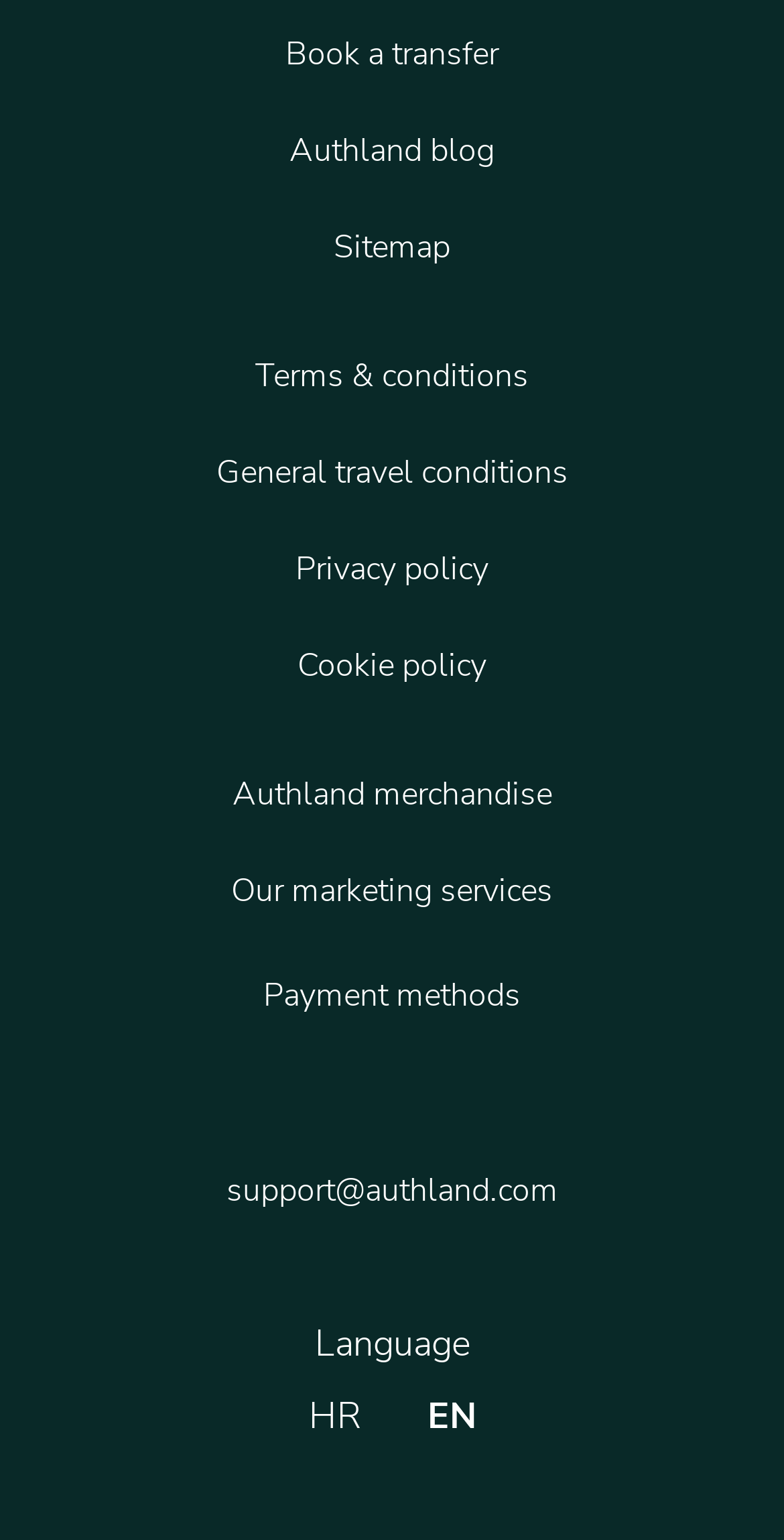Find the bounding box coordinates for the UI element that matches this description: "alt="Maestro"".

[0.304, 0.673, 0.447, 0.712]